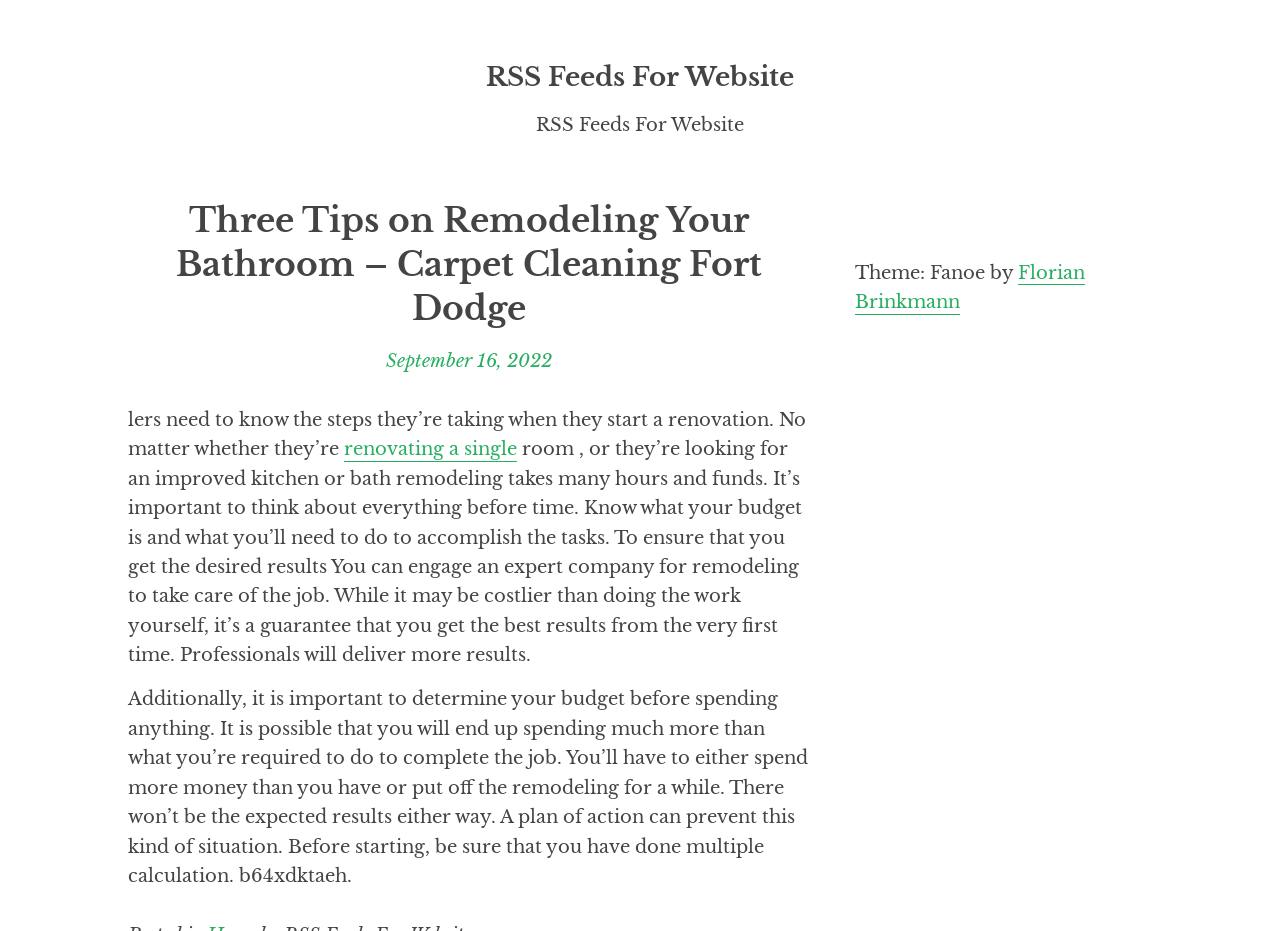Identify the bounding box for the UI element that is described as follows: "renovating a single".

[0.269, 0.469, 0.404, 0.495]